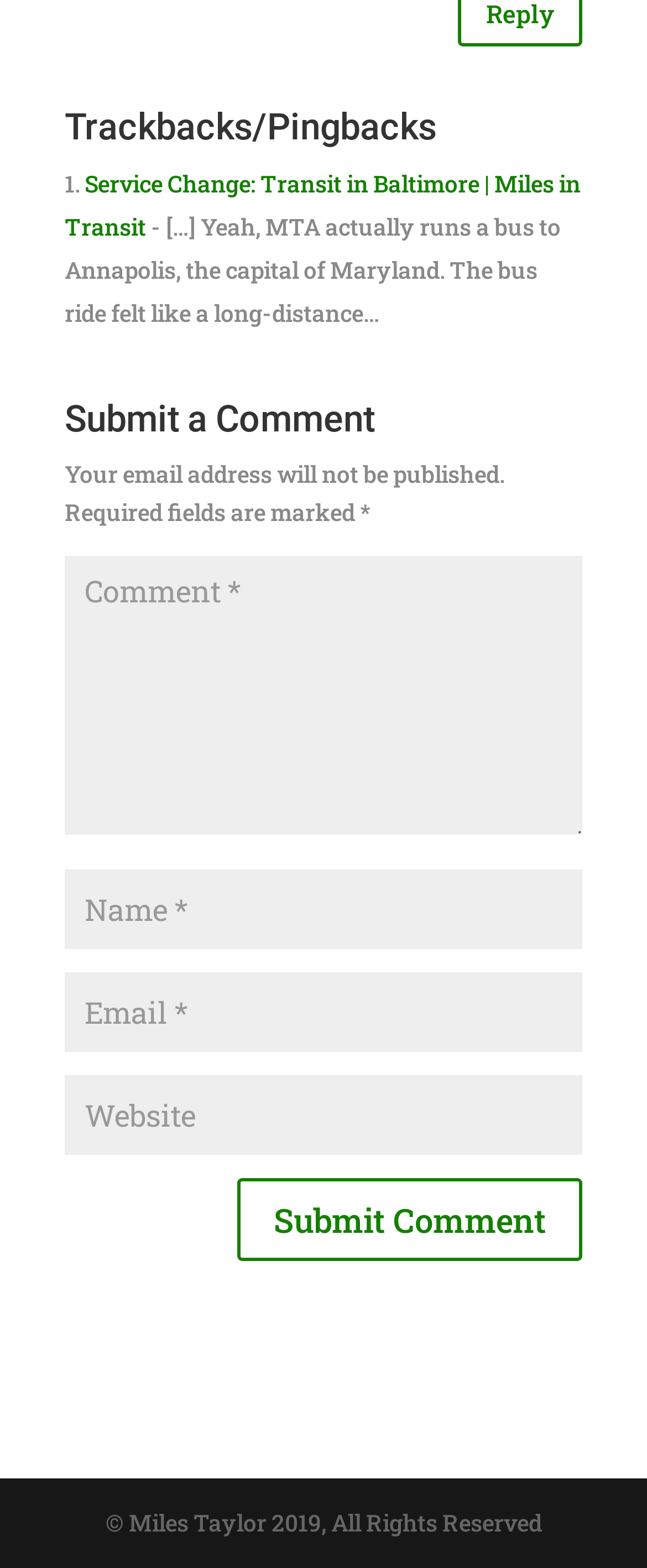Please determine the bounding box coordinates, formatted as (top-left x, top-left y, bottom-right x, bottom-right y), with all values as floating point numbers between 0 and 1. Identify the bounding box of the region described as: Pregnancy

None